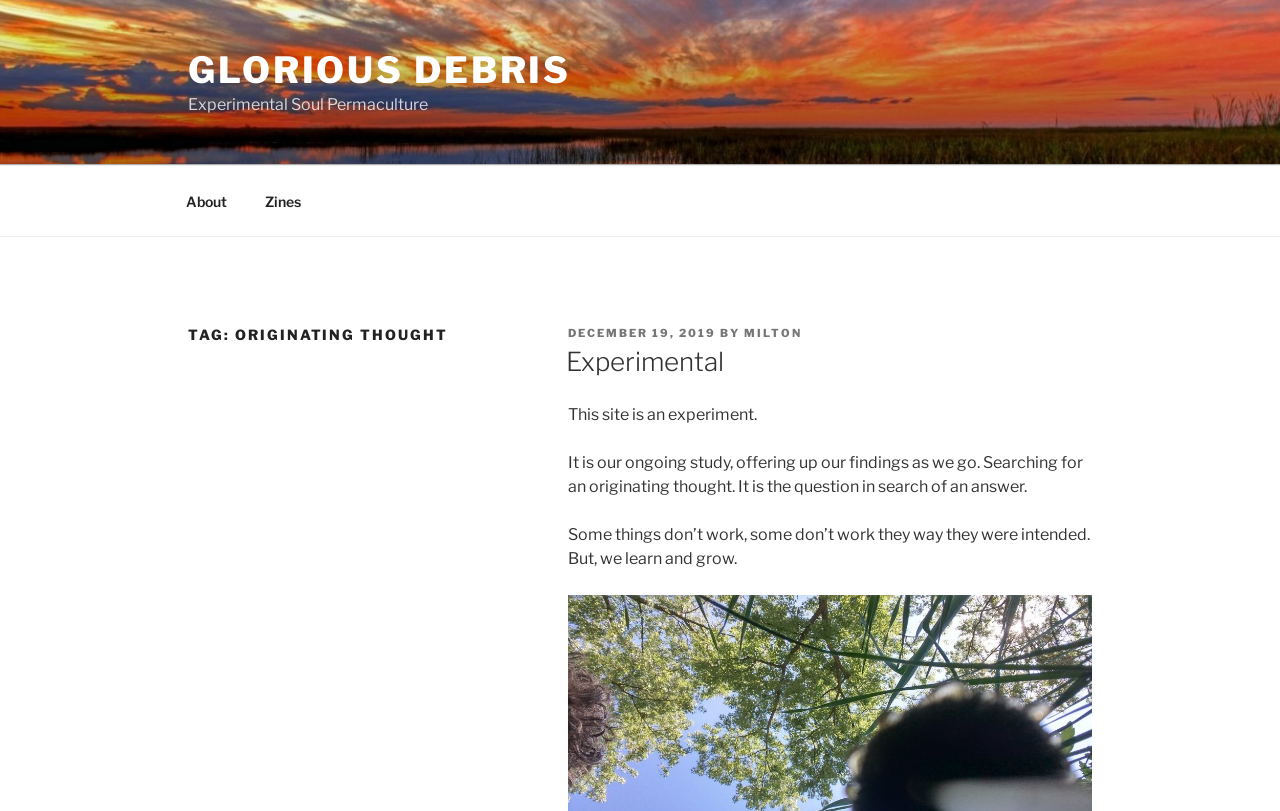Given the element description "Glorious Debris" in the screenshot, predict the bounding box coordinates of that UI element.

[0.147, 0.059, 0.446, 0.113]